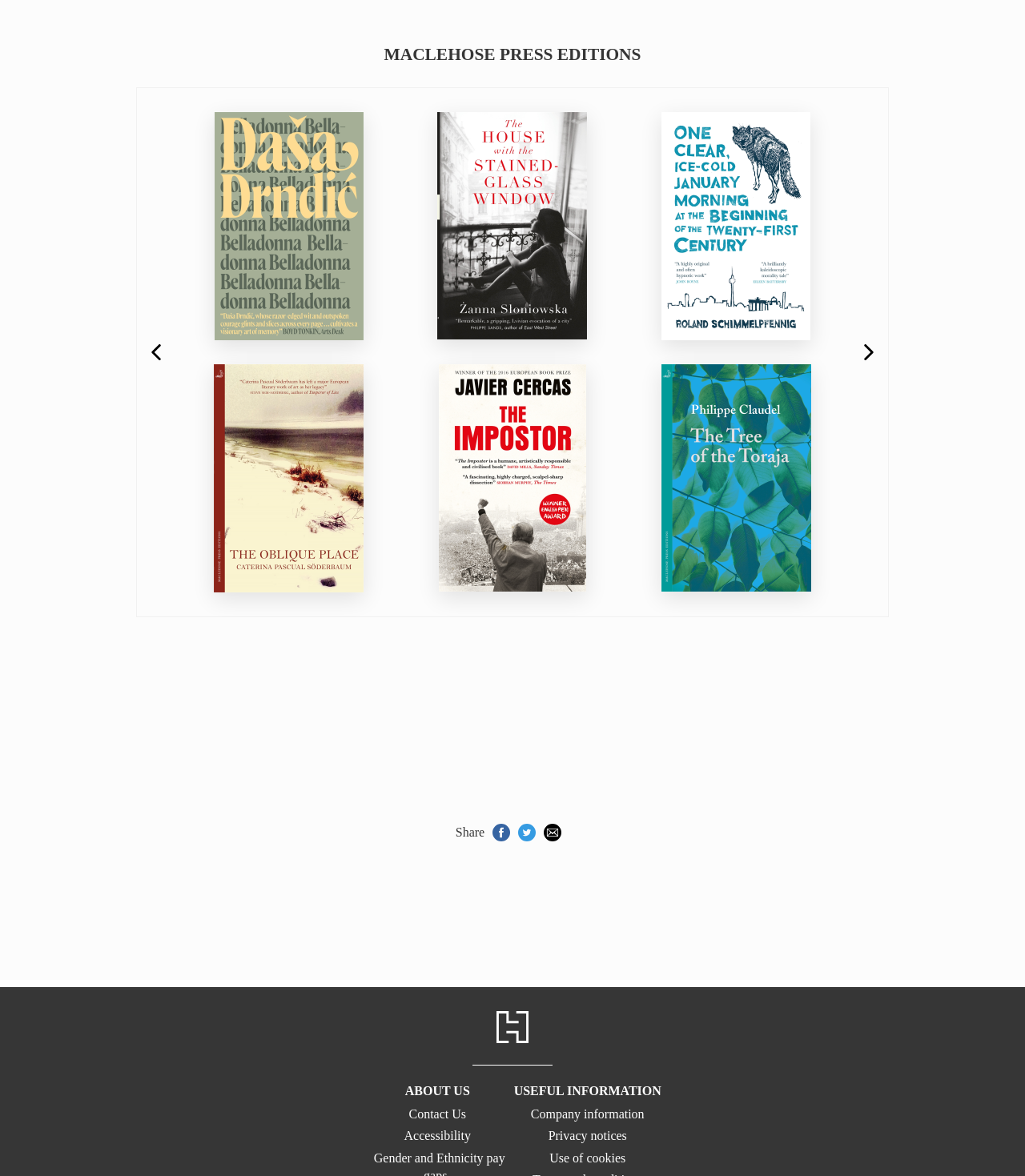What is the purpose of the buttons with arrow icons?
Look at the image and construct a detailed response to the question.

The buttons with arrow icons are likely used for navigation, as they are positioned at the top and bottom of the list of book titles, suggesting that they can be used to scroll through the list.